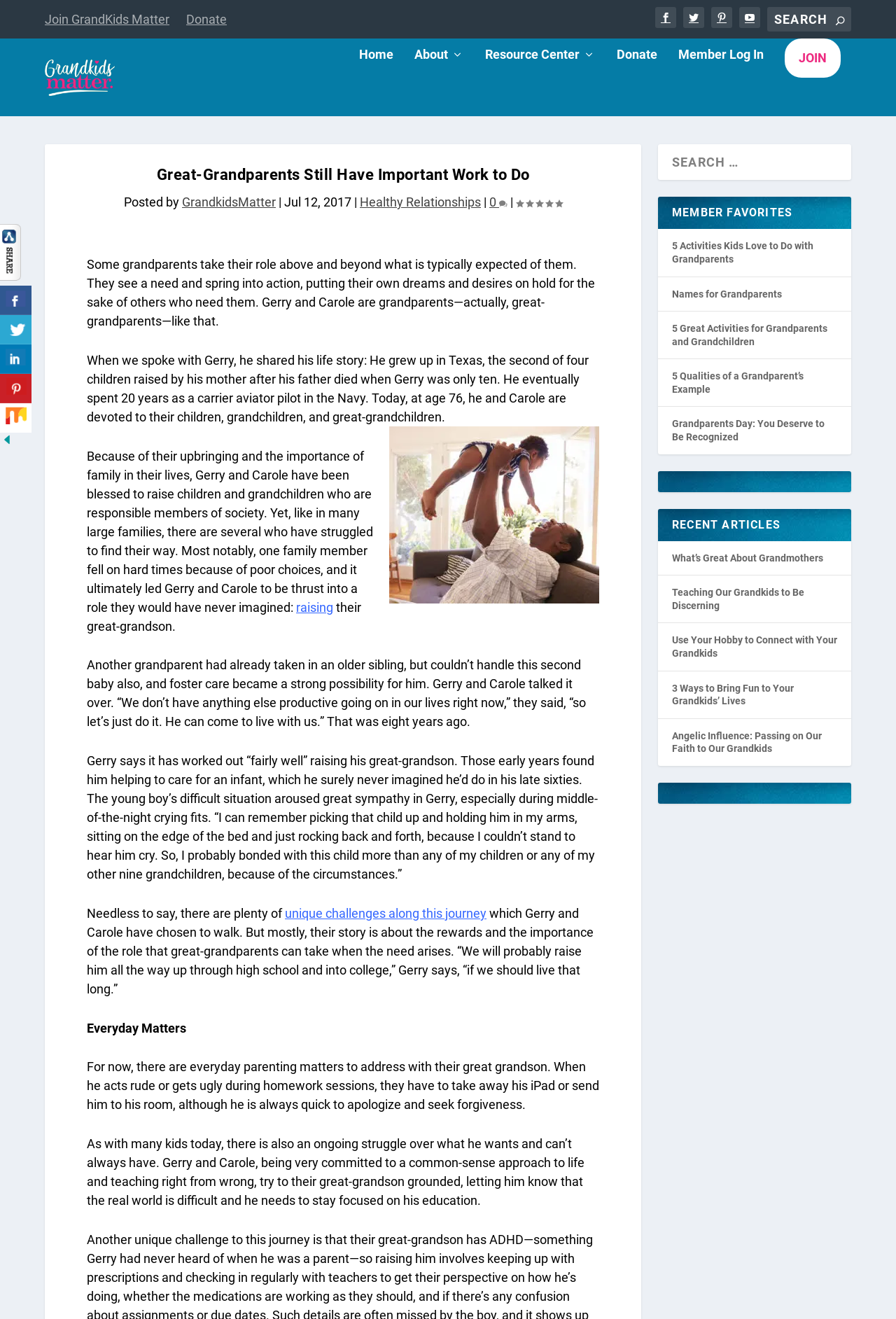What is the age of Gerry?
Based on the screenshot, respond with a single word or phrase.

76